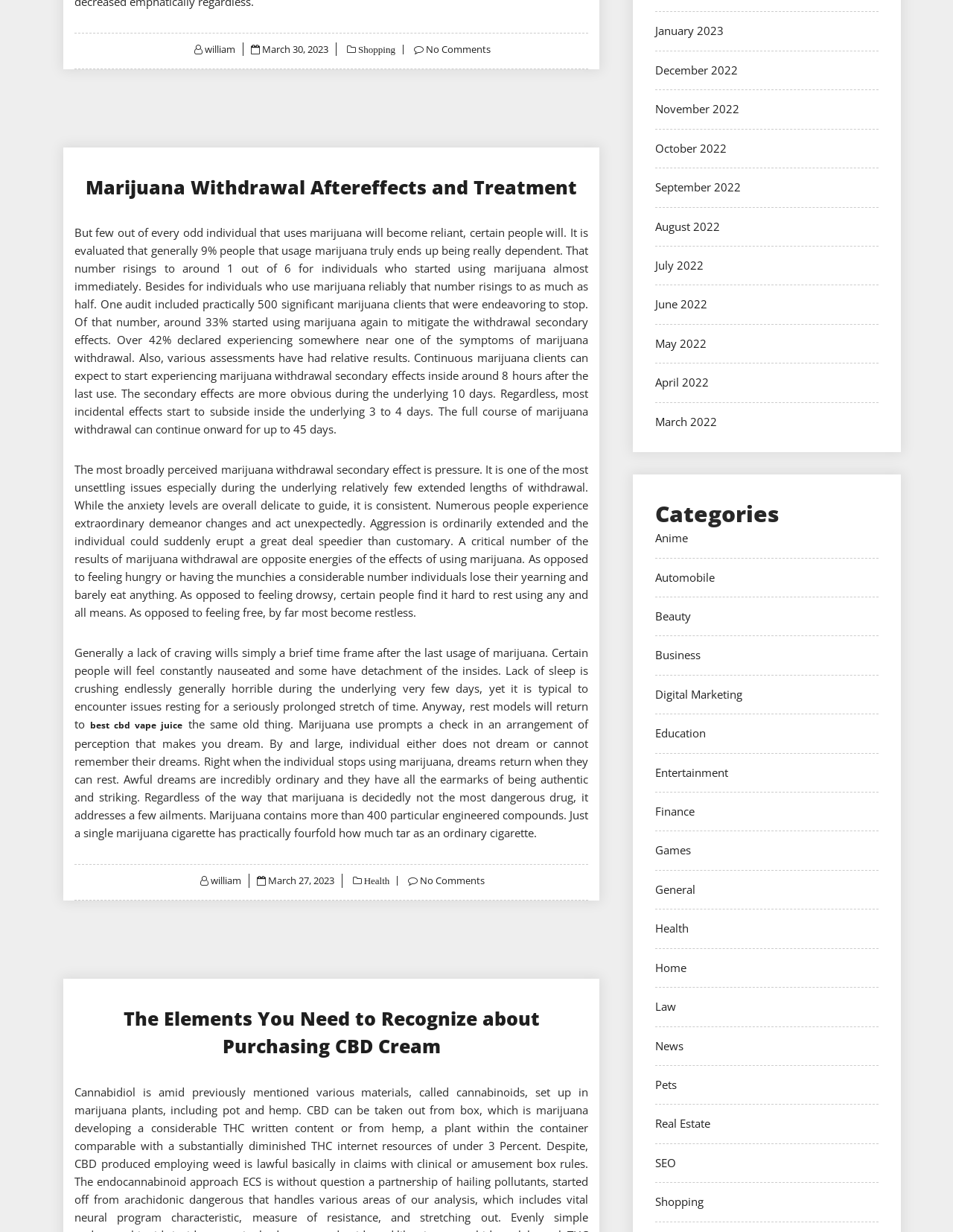Using the information in the image, could you please answer the following question in detail:
What is the date of the second article?

The second article on the webpage has a link 'March 27, 2023' which indicates the date of the article.